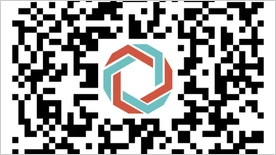Give a thorough description of the image, including any visible elements and their relationships.

The image features a QR code prominently displayed at the center, which contains a stylized logo at its core, composed of interlocking shapes in turquoise and red. This modern design invites viewers to scan the code, likely leading to digital content or resources associated with Dizz Concept, a brand recognized for innovative office solutions. The QR code's intricate black-and-white pattern contrasts against the minimalist background, enhancing its visibility. This imagery is a part of the promotional content related to the "Dizz Products now available in AR!" initiative, showcasing the company's commitment to integrating technology with multifunctional design.